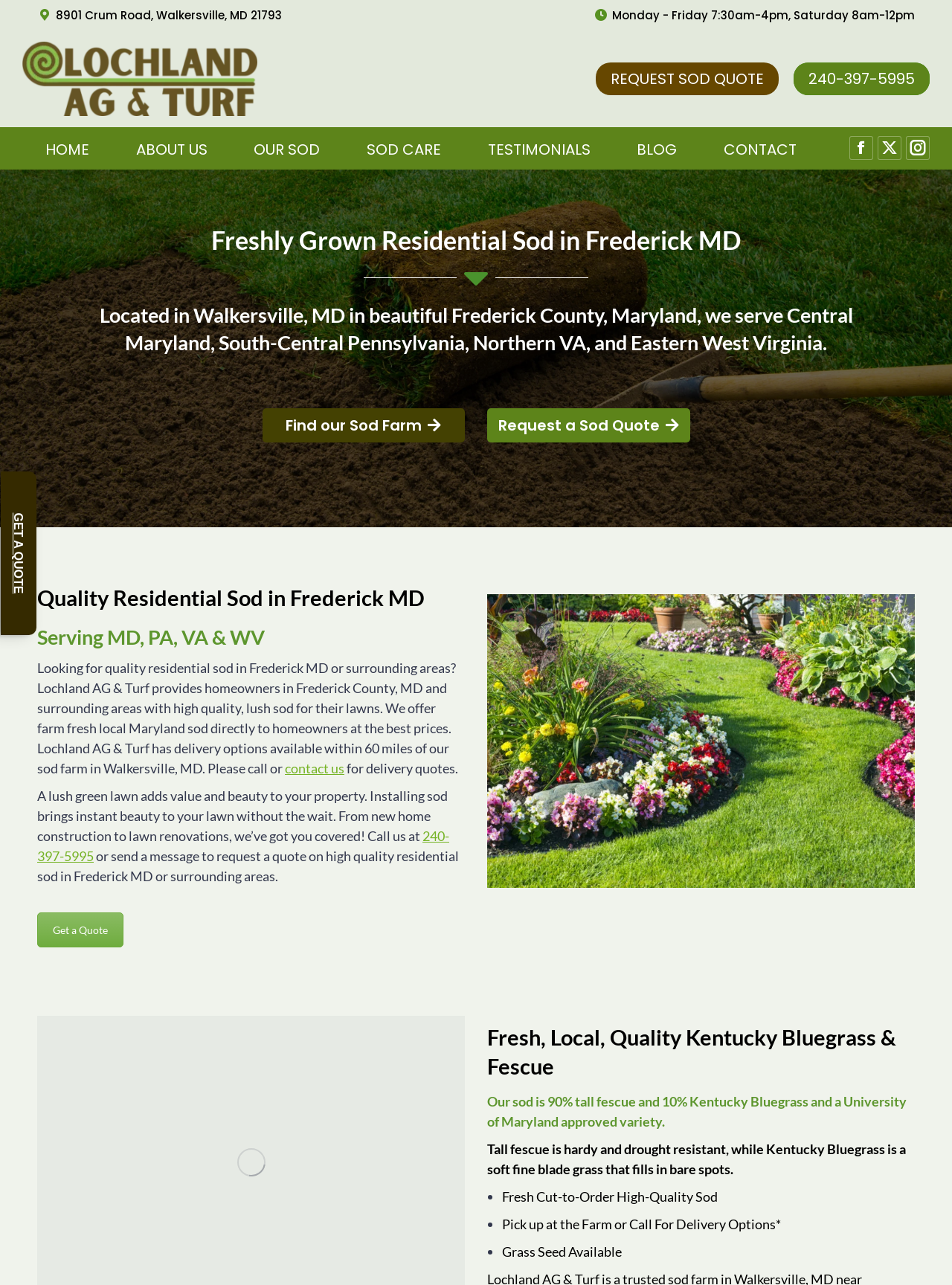Identify the bounding box coordinates of the area that should be clicked in order to complete the given instruction: "Call the phone number". The bounding box coordinates should be four float numbers between 0 and 1, i.e., [left, top, right, bottom].

[0.834, 0.049, 0.977, 0.074]